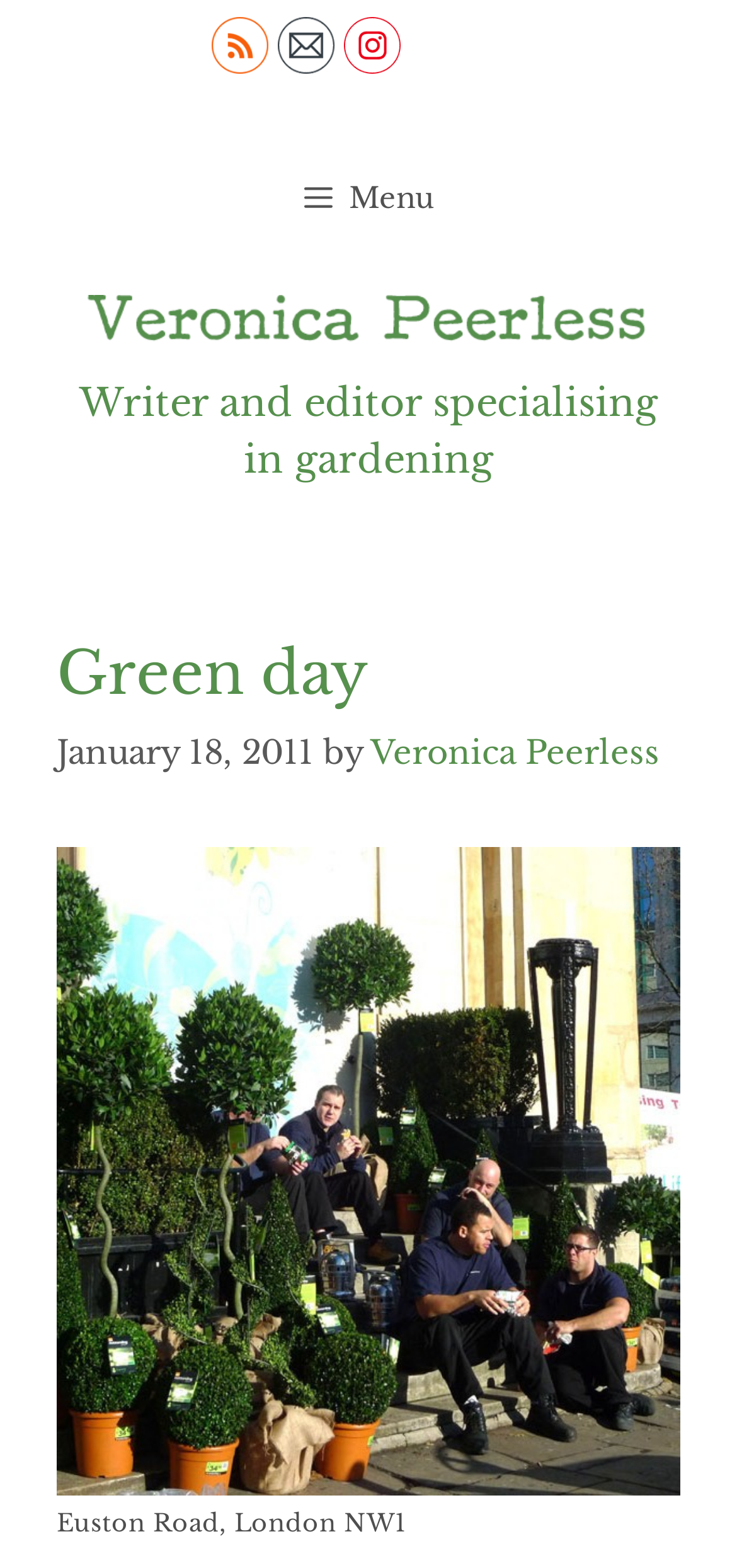Find the bounding box of the UI element described as: "Menu". The bounding box coordinates should be given as four float values between 0 and 1, i.e., [left, top, right, bottom].

[0.051, 0.09, 0.949, 0.163]